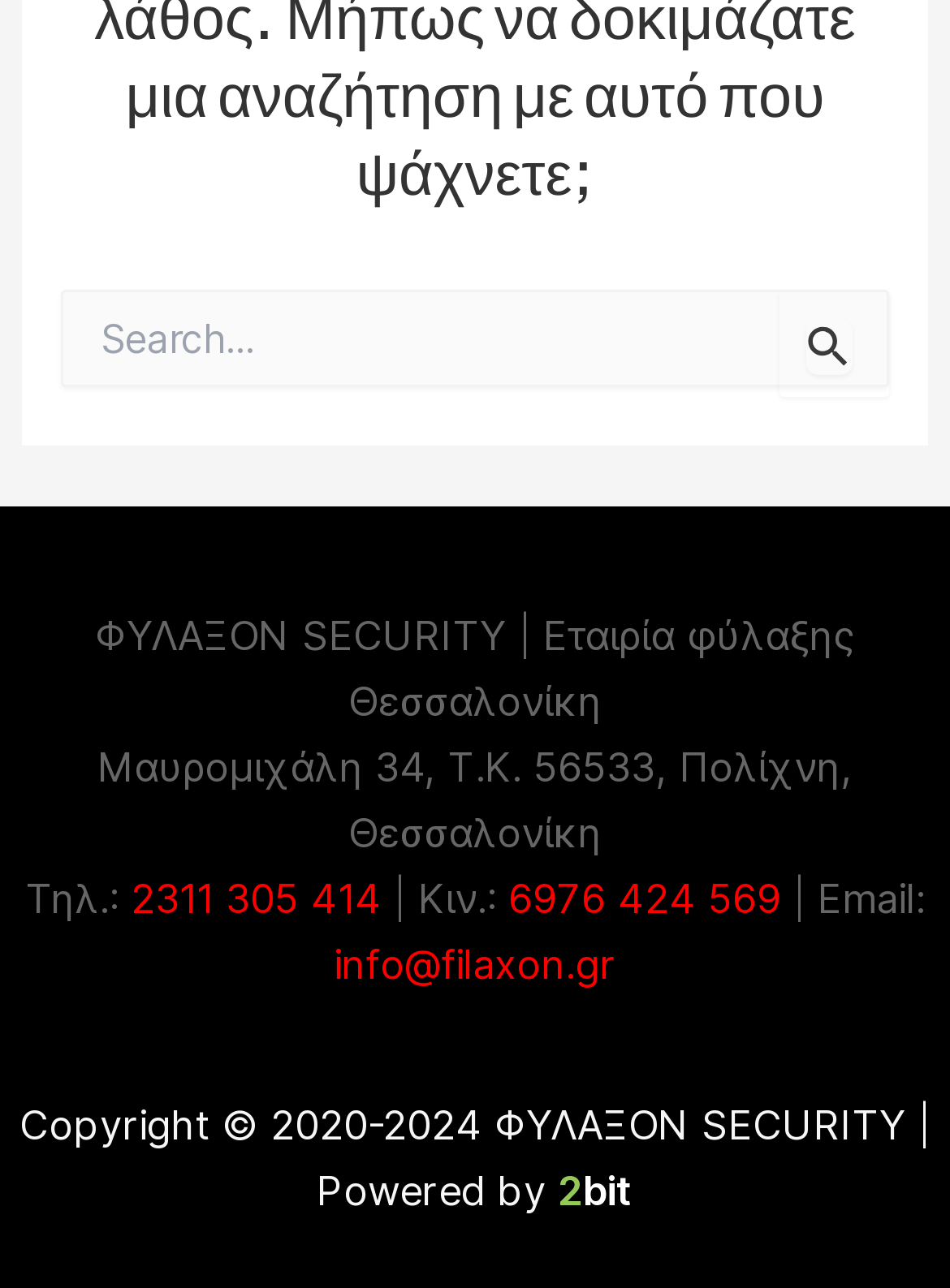Identify the bounding box coordinates for the UI element described as: "parent_node: Αναζήτηση για: value="Αναζήτηση"". The coordinates should be provided as four floats between 0 and 1: [left, top, right, bottom].

[0.82, 0.224, 0.935, 0.308]